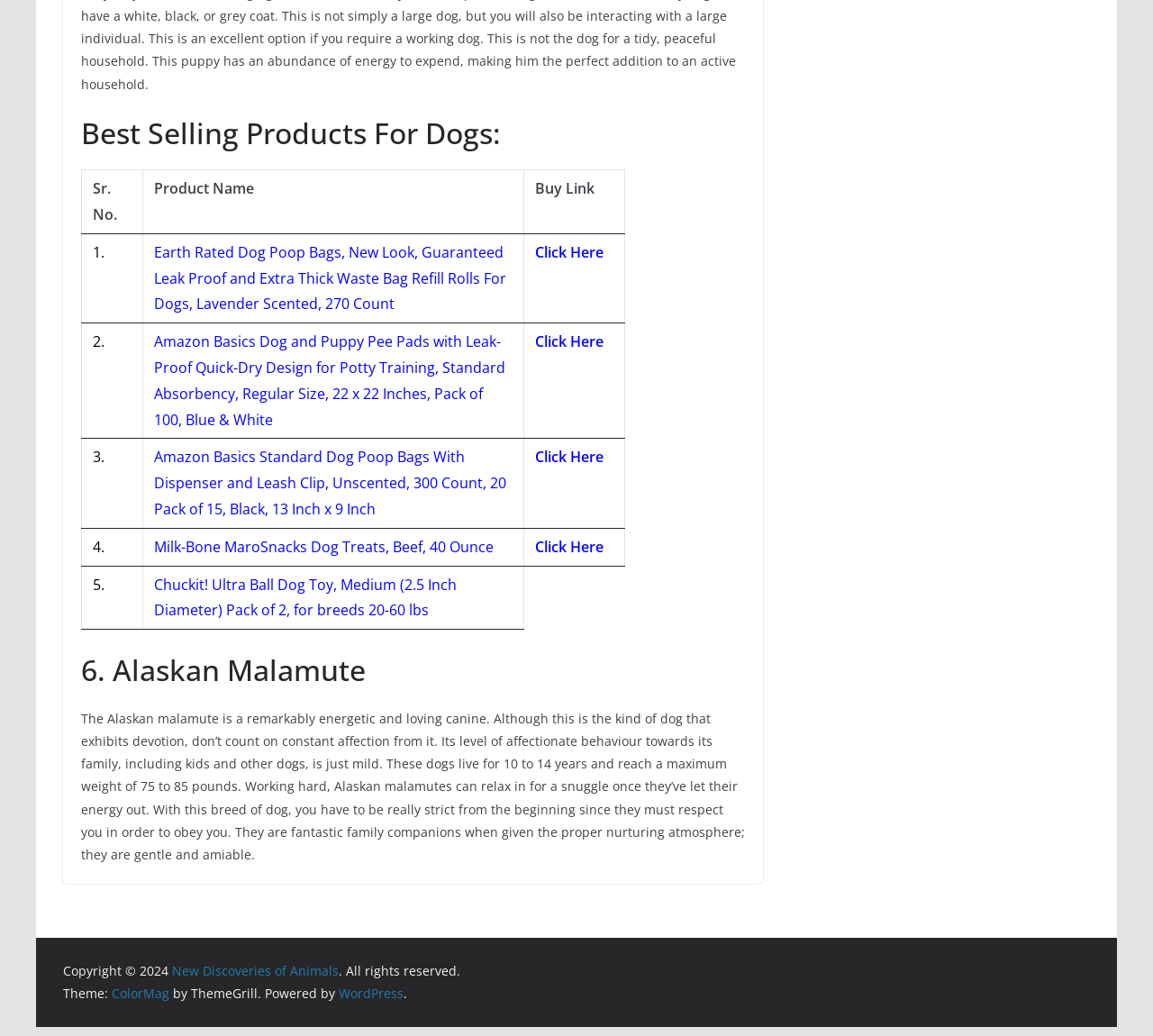Find the bounding box coordinates of the clickable area that will achieve the following instruction: "Click on the link to buy Earth Rated Dog Poop Bags".

[0.134, 0.234, 0.439, 0.303]